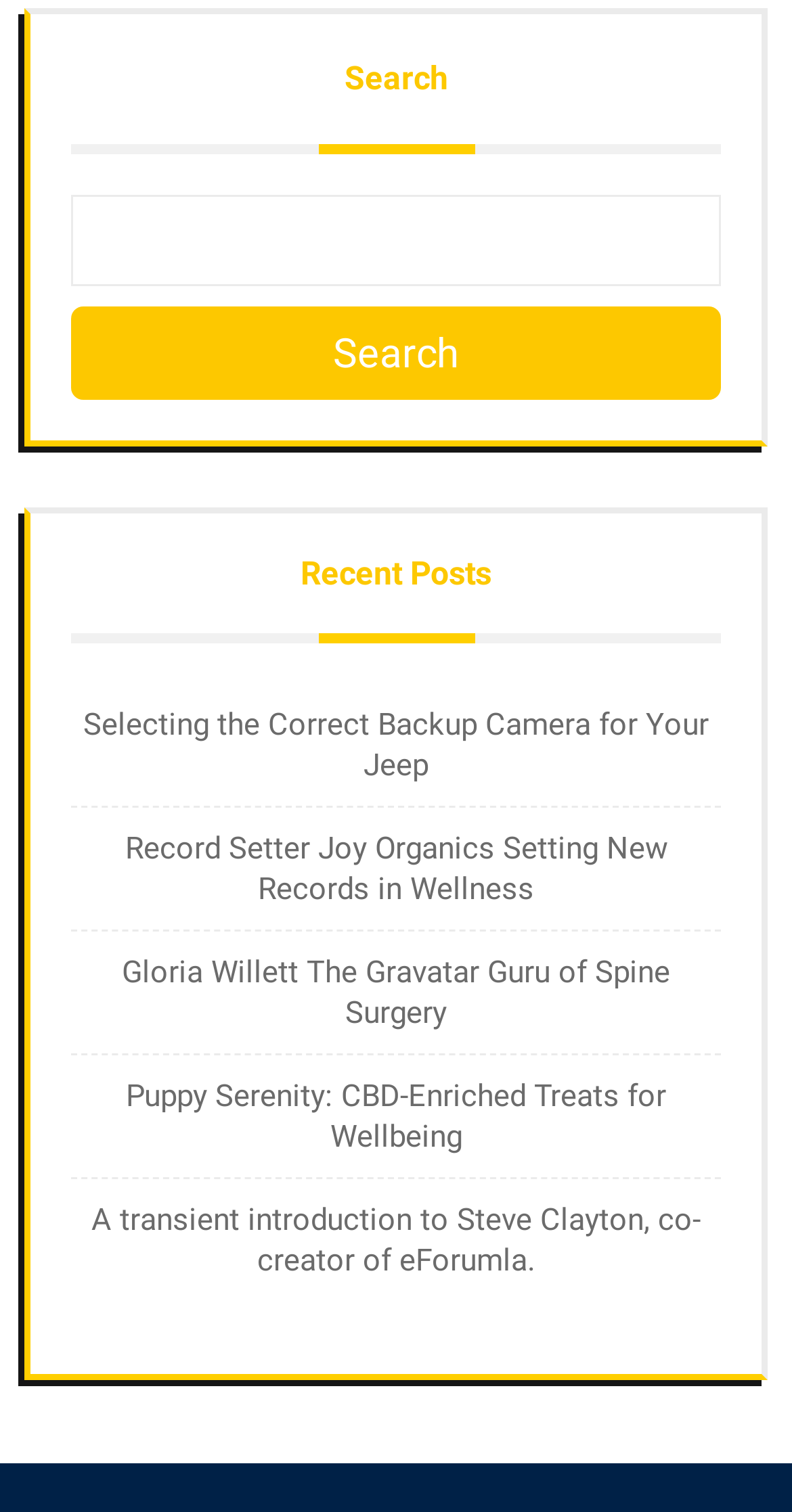Find the coordinates for the bounding box of the element with this description: "Search".

[0.09, 0.202, 0.91, 0.264]